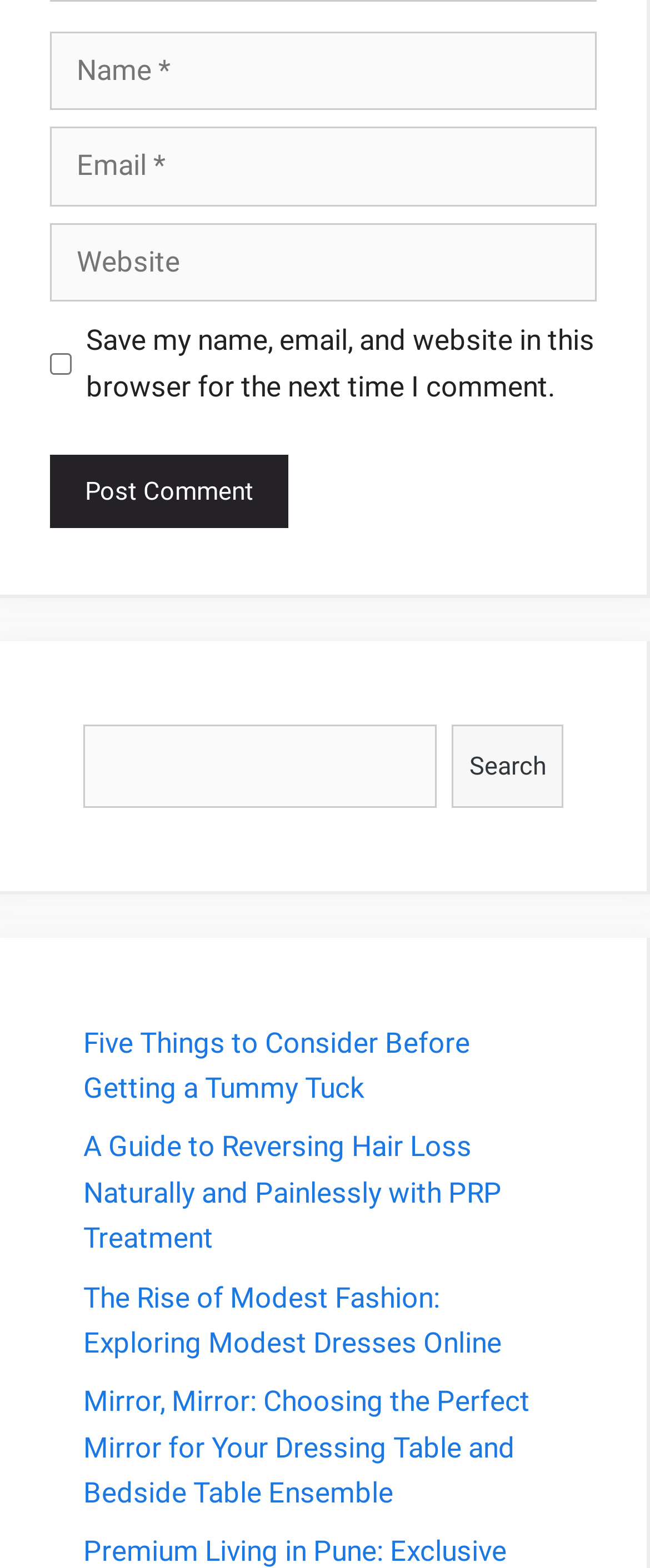Determine the bounding box coordinates for the area that needs to be clicked to fulfill this task: "Post a comment". The coordinates must be given as four float numbers between 0 and 1, i.e., [left, top, right, bottom].

[0.077, 0.29, 0.444, 0.337]